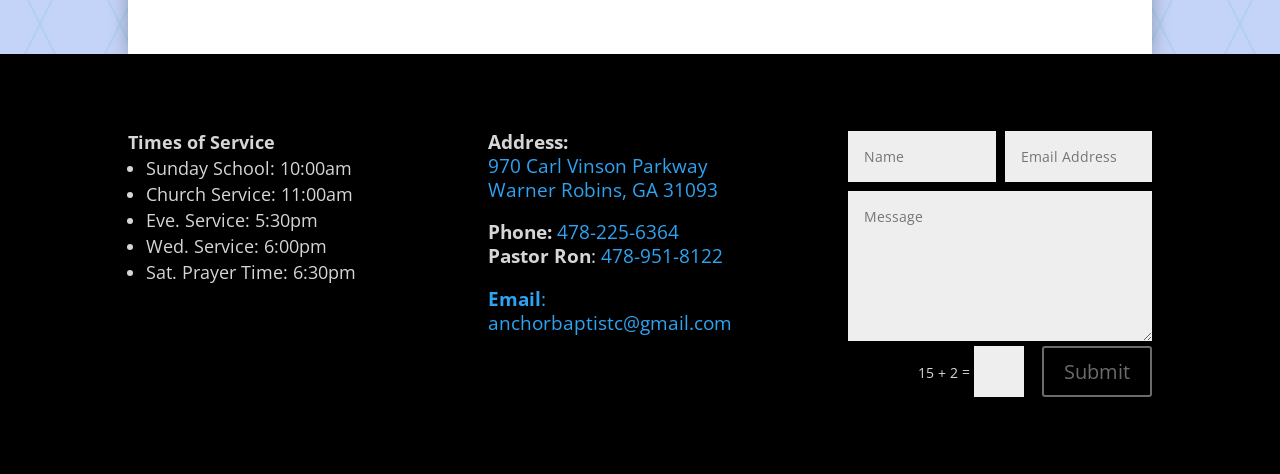Please find the bounding box for the following UI element description. Provide the coordinates in (top-left x, top-left y, bottom-right x, bottom-right y) format, with values between 0 and 1: name="et_pb_contact_email_0" placeholder="Email Address"

[0.785, 0.277, 0.9, 0.384]